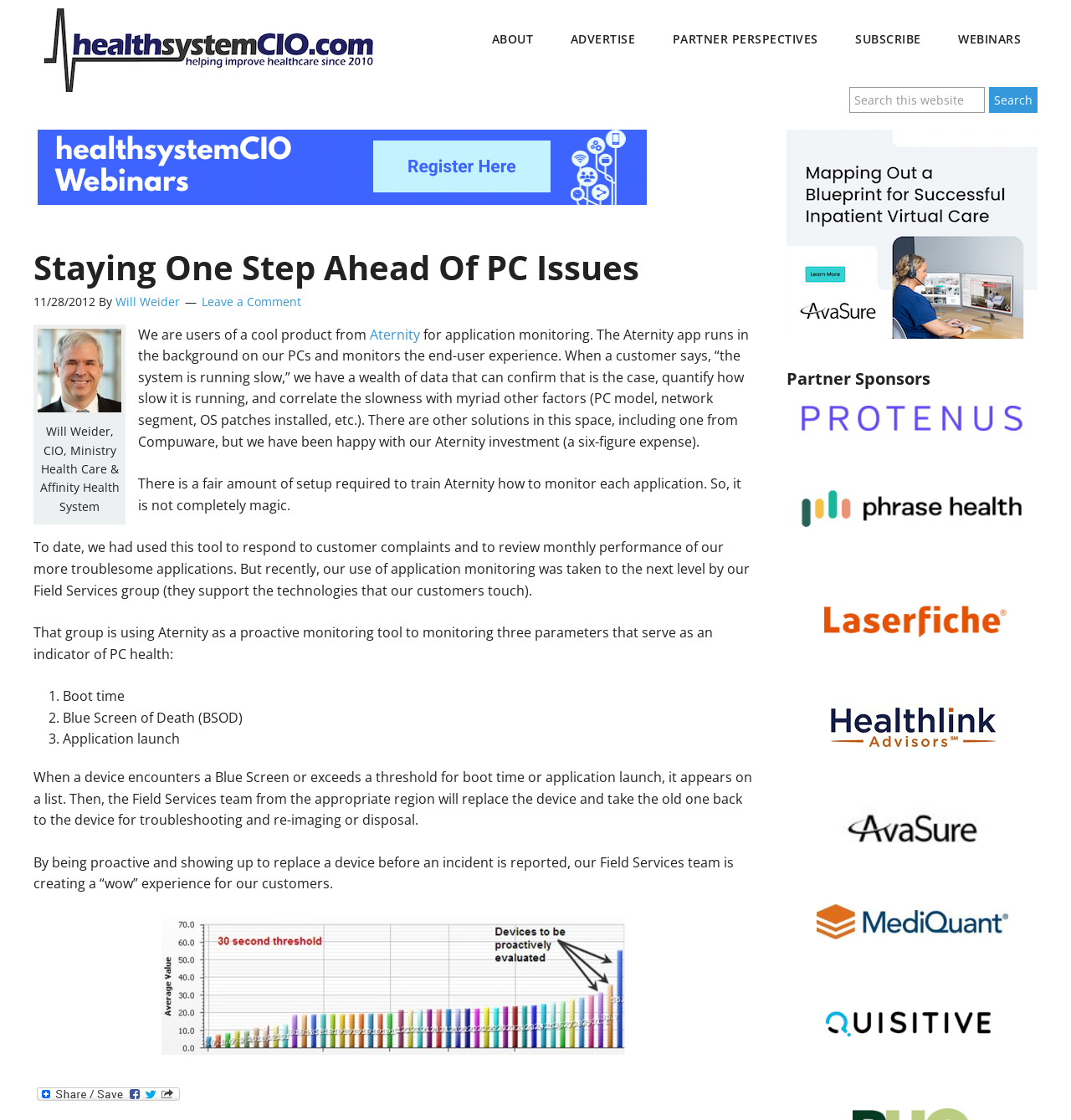Indicate the bounding box coordinates of the clickable region to achieve the following instruction: "Visit HEALTHSYSTEMCIO.COM."

[0.031, 0.007, 0.359, 0.083]